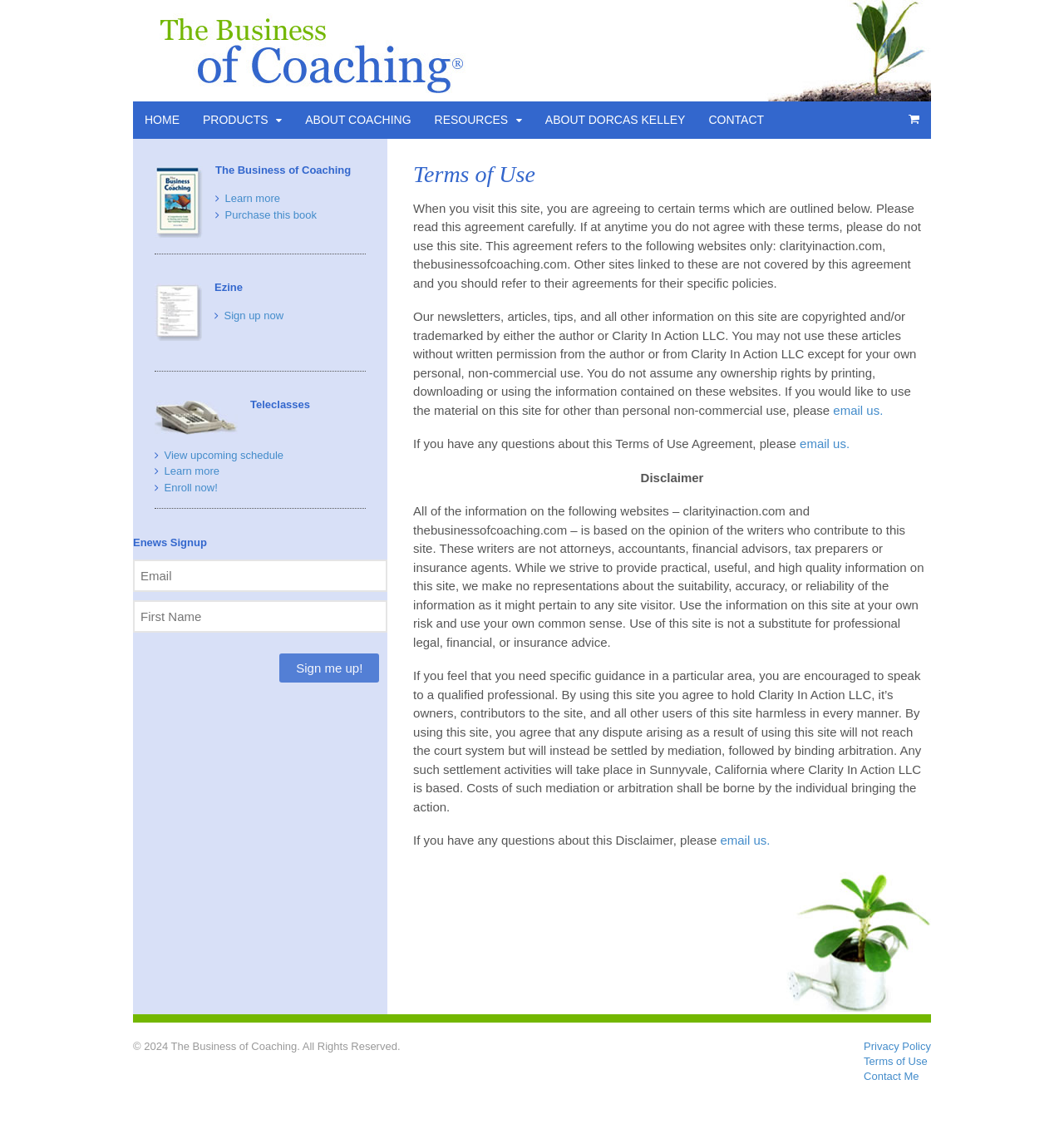Provide a brief response to the question below using one word or phrase:
What is the topic of the disclaimer section?

Liability and professional advice